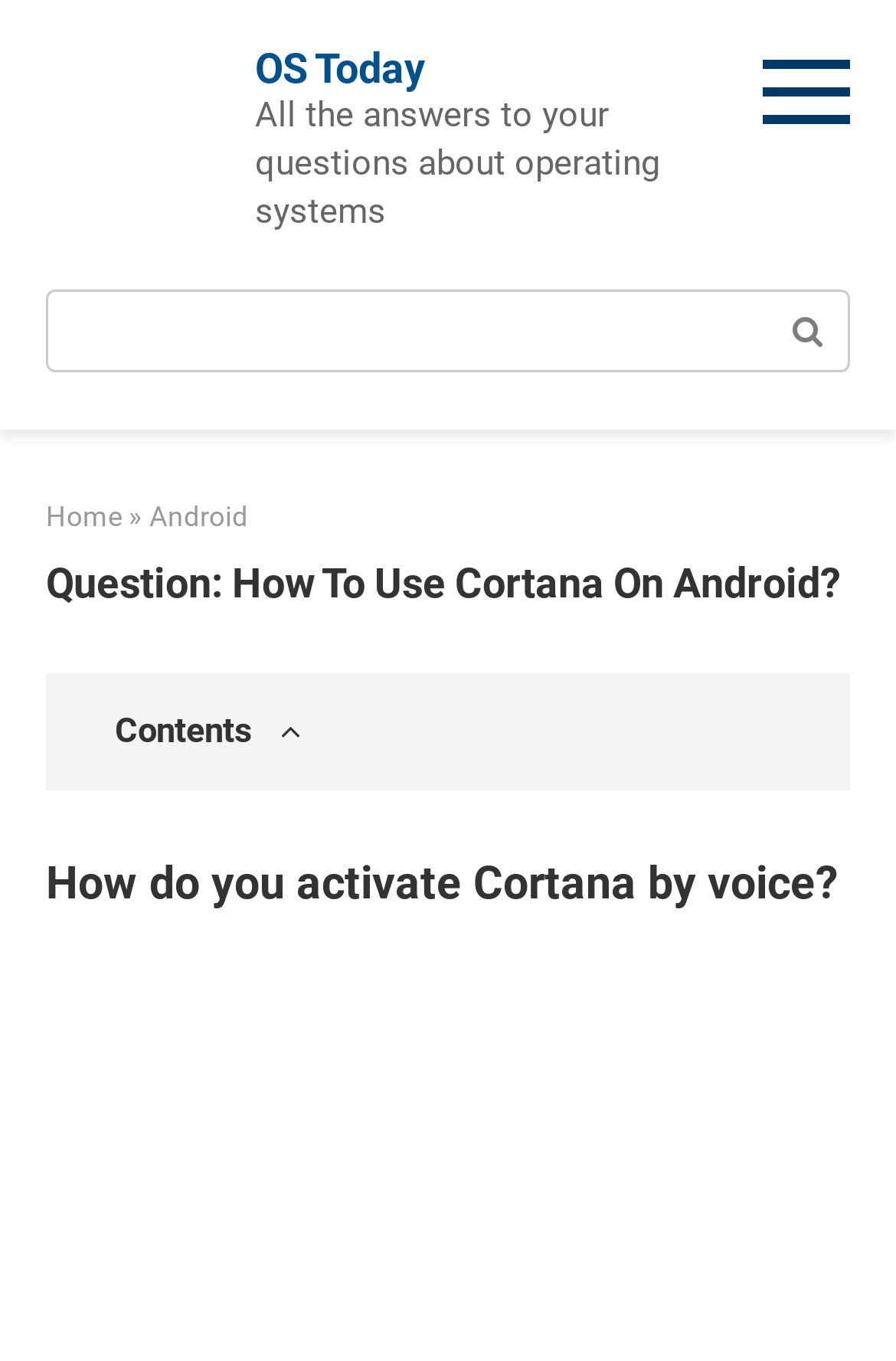What is the website's tagline?
Please look at the screenshot and answer using one word or phrase.

All the answers to your questions about operating systems